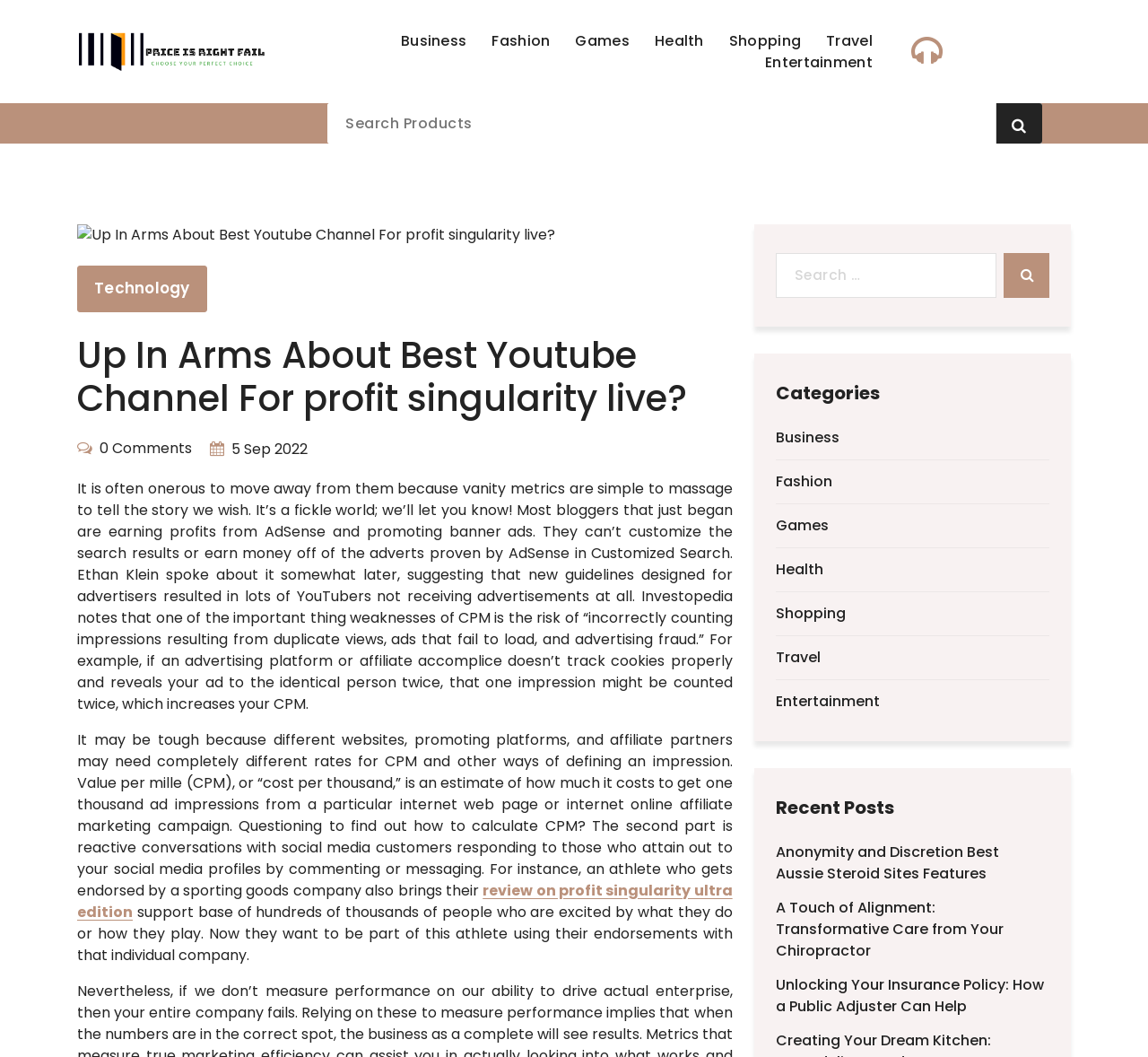Determine the bounding box coordinates of the clickable region to carry out the instruction: "Search for products".

[0.285, 0.098, 0.908, 0.136]